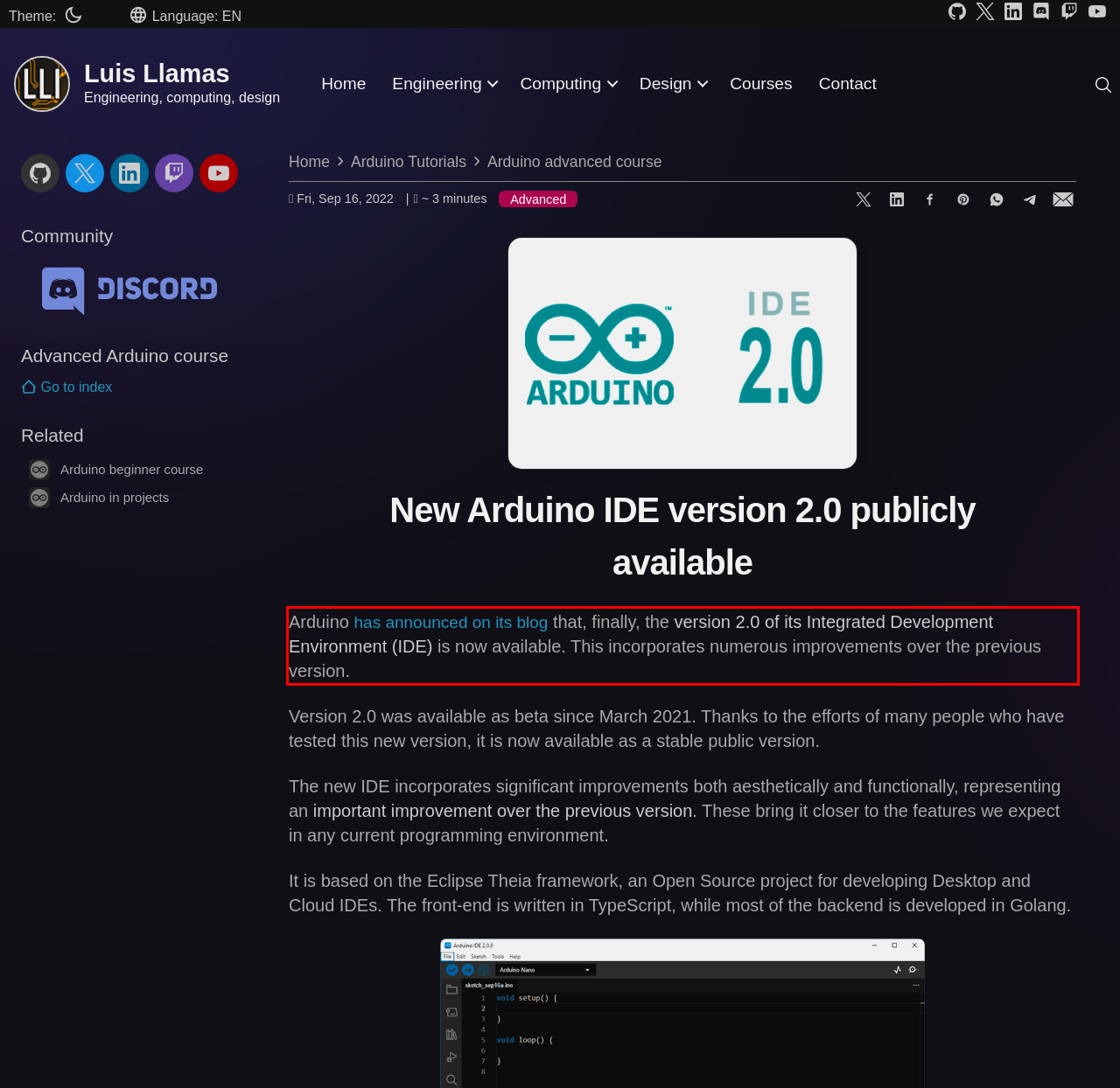Within the provided webpage screenshot, find the red rectangle bounding box and perform OCR to obtain the text content.

Arduino has announced on its blog that, finally, the version 2.0 of its Integrated Development Environment (IDE) is now available. This incorporates numerous improvements over the previous version.